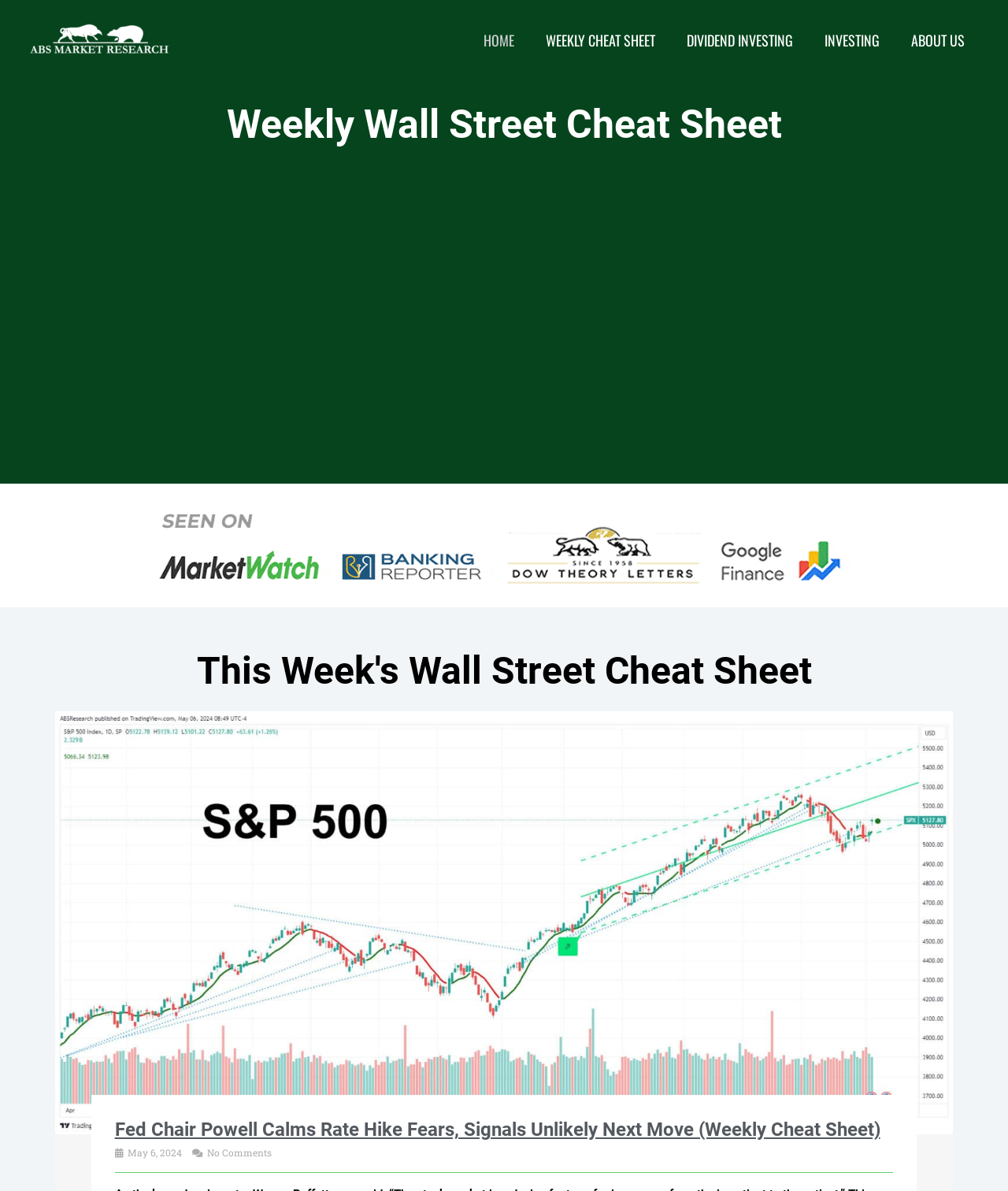Write an elaborate caption that captures the essence of the webpage.

This webpage is a financial market research platform, specifically designed for conservative investors and financial advisors. At the top left corner, there is a logo and a link to the website's homepage, AlphaBetaStock.com. 

Below the logo, a navigation menu is situated, spanning almost the entire width of the page. The menu consists of five links: HOME, WEEKLY CHEAT SHEET, DIVIDEND INVESTING, INVESTING, and ABOUT US.

On the left side of the page, there is a section with a heading "Weekly Wall Street Cheat Sheet" and a subheading "+ Bonus Dividend Stock Picks". Below this, there is a form with two text boxes, one for "First Name" and another for "Your email", accompanied by a button labeled "[Get Your Free Cheat Sheet]".

The main content of the page is a news article titled "Fed Chair Powell Calms Rate Hike Fears, Signals Unlikely Next Move (Weekly Cheat Sheet)". The article has a heading and a link to the full article. Below the article title, there is a date "May 6, 2024" and a note "No Comments".